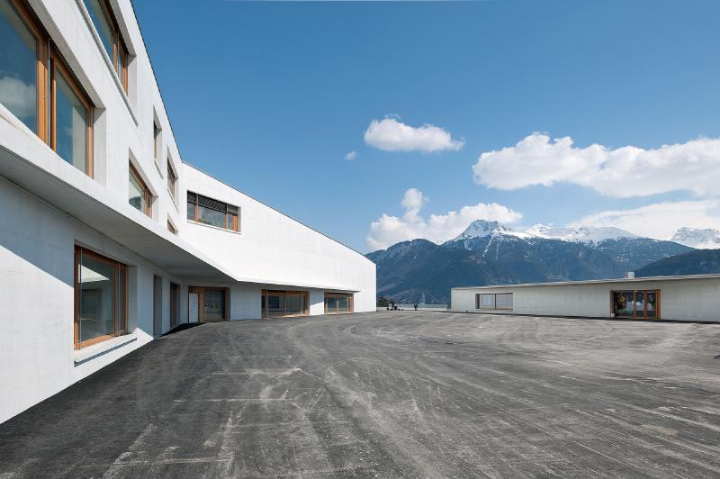Depict the image with a detailed narrative.

The image showcases a modern school complex designed by Frei & Rezakhanlou architects, featuring architects Thomas Jantscher and Jean-Michel Landecy. The architecture prominently displays a sleek, minimalistic concrete facade punctuated by large wooden-framed windows, allowing natural light to flood the interior spaces. The structure is set against a stunning backdrop of dramatic mountains under a clear blue sky, with a few playful clouds drifting above. A wide, smooth pathway leads up to the building, enhancing its approachable and inviting appearance. The overall scene conveys a harmonious blend of modern design and natural beauty, emphasizing the integration of the facility within its scenic environment.